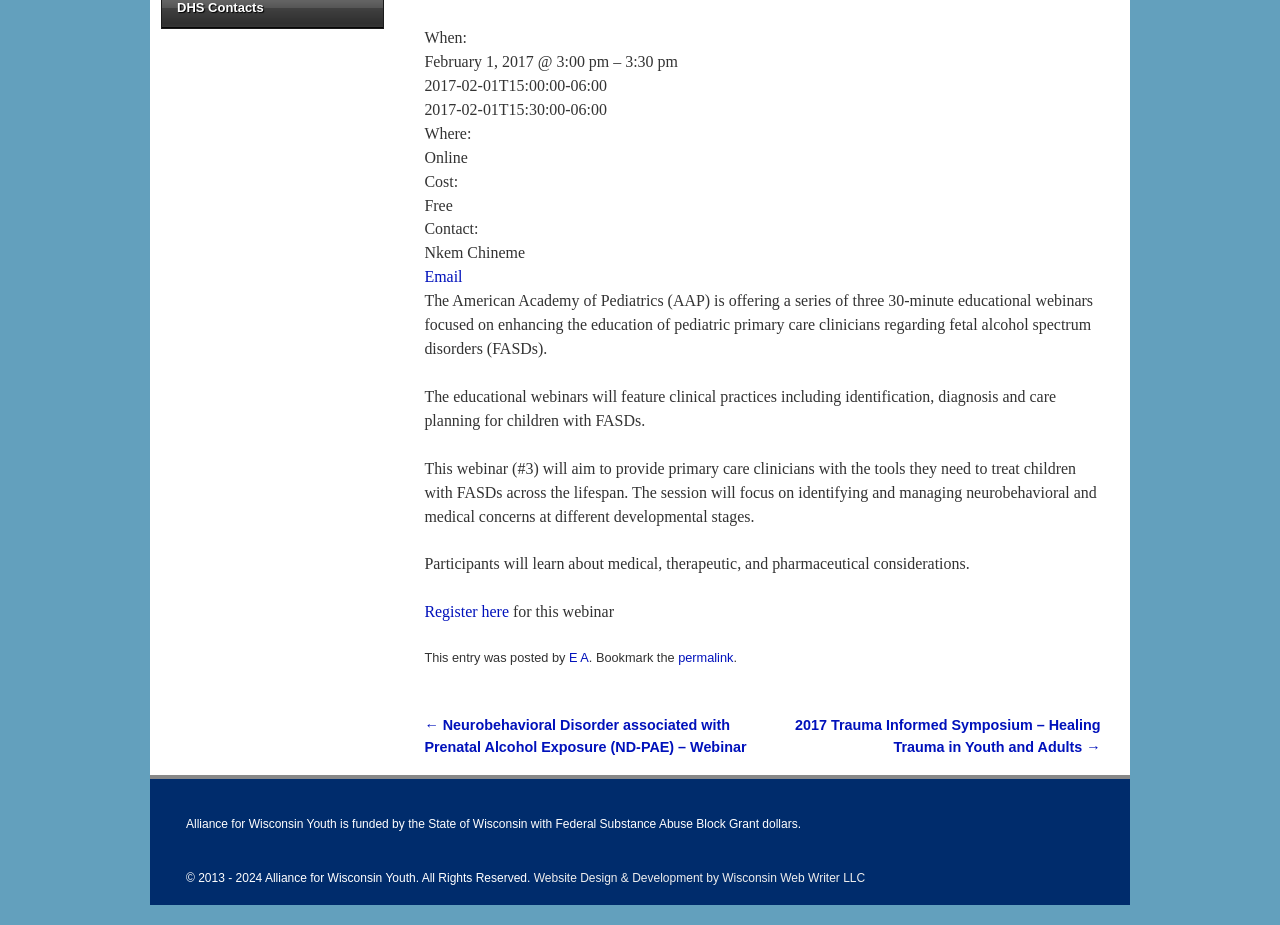Based on the element description, predict the bounding box coordinates (top-left x, top-left y, bottom-right x, bottom-right y) for the UI element in the screenshot: JURNALISME WARGA

None